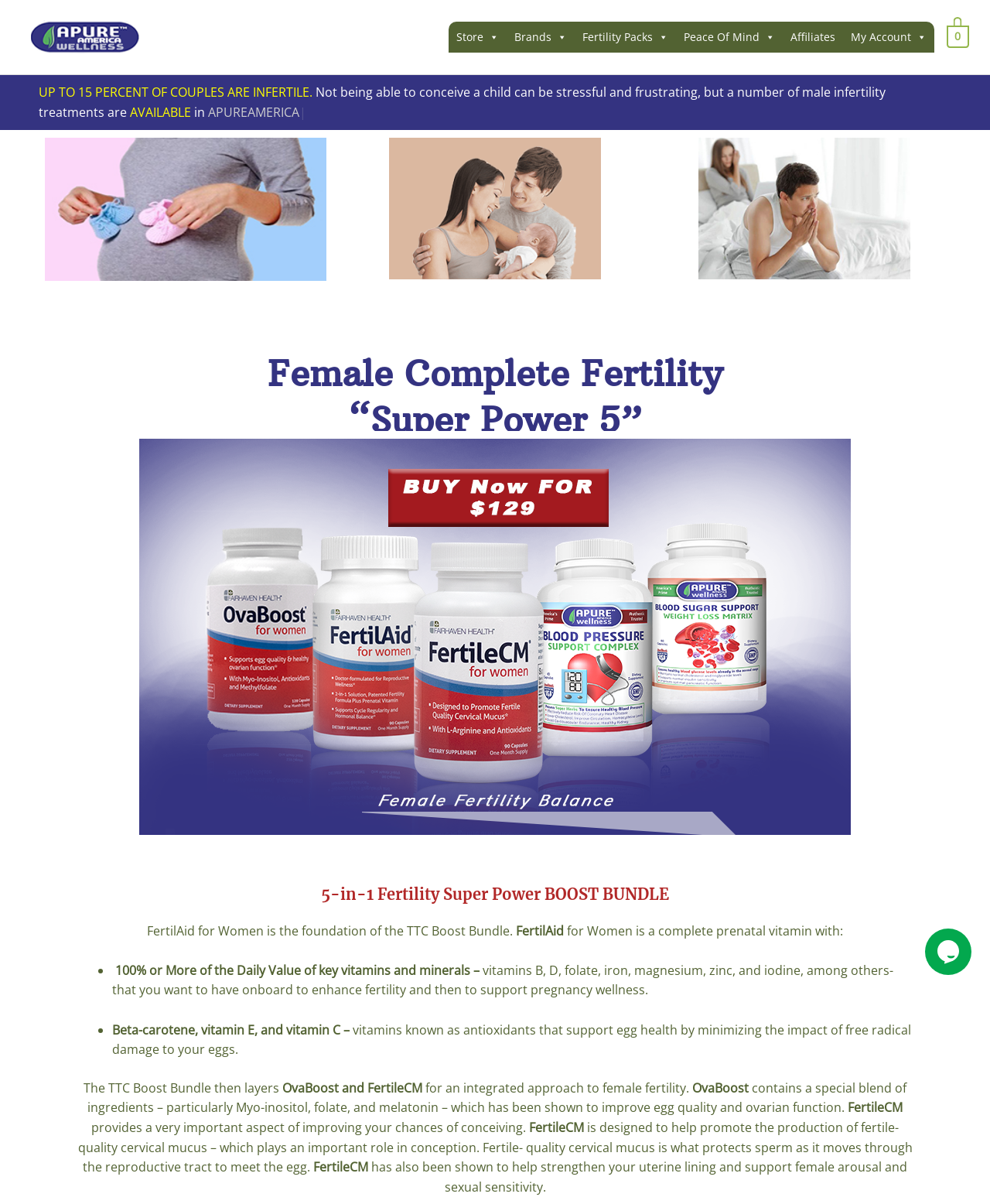How many packs are included in the TTC Boost Bundle?
Based on the visual content, answer with a single word or a brief phrase.

5 packs